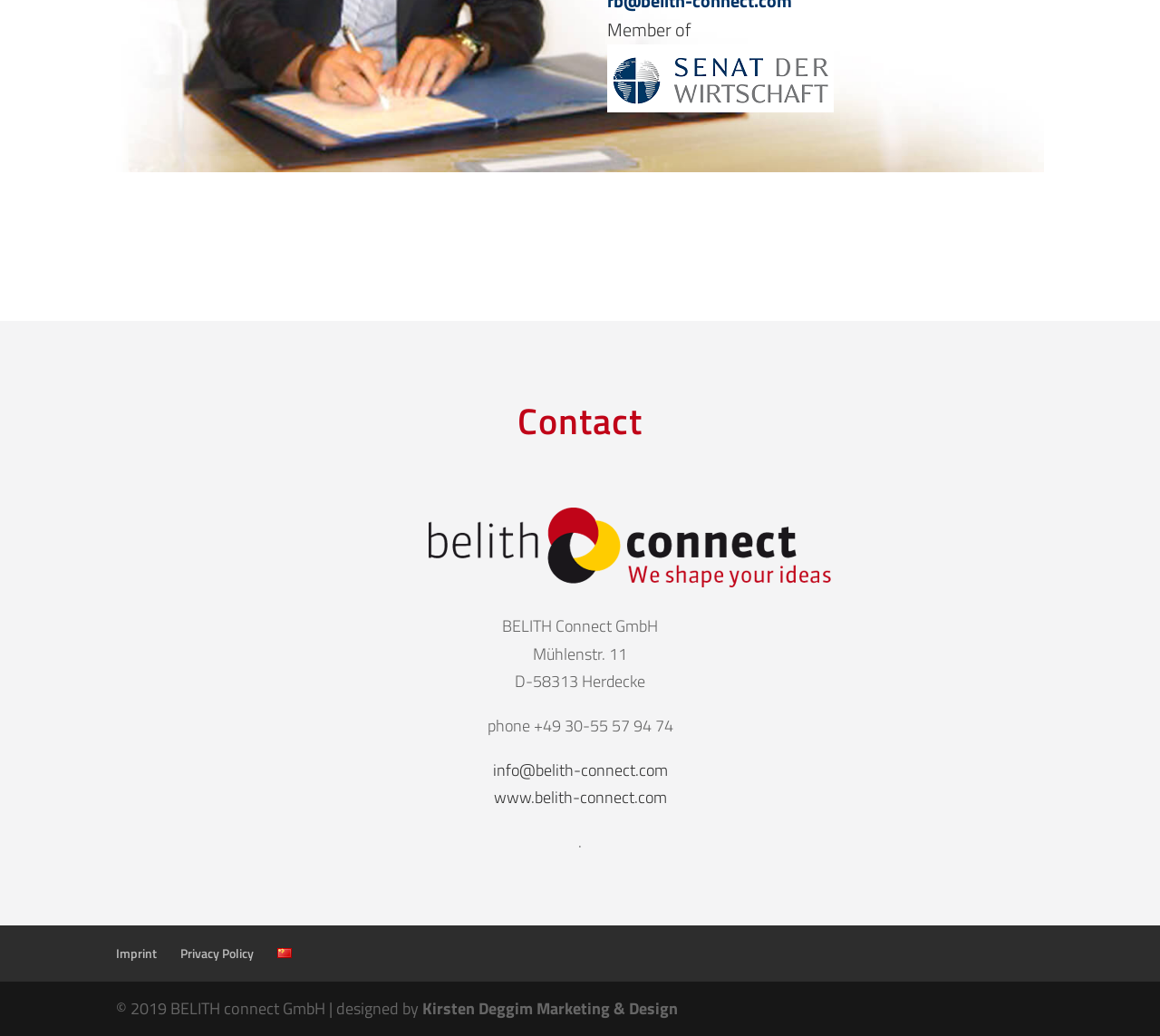Provide a one-word or short-phrase answer to the question:
What is the company name?

BELITH Connect GmbH